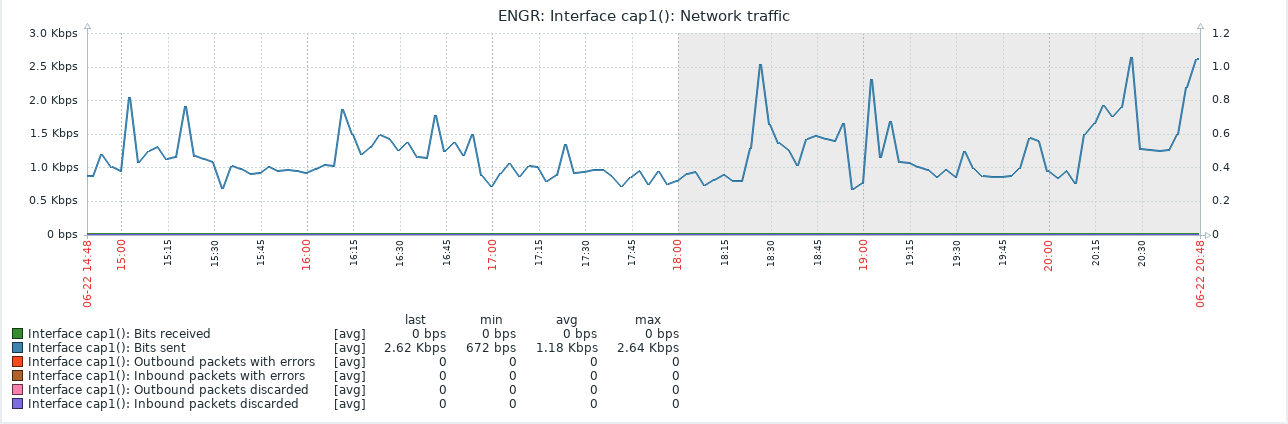What is the average bits received during this timeframe?
Based on the image, please offer an in-depth response to the question.

According to the graph, the average bits received during the specified timeframe is recorded at approximately 2.62 Kbps, providing a key metric for network monitoring and analysis.